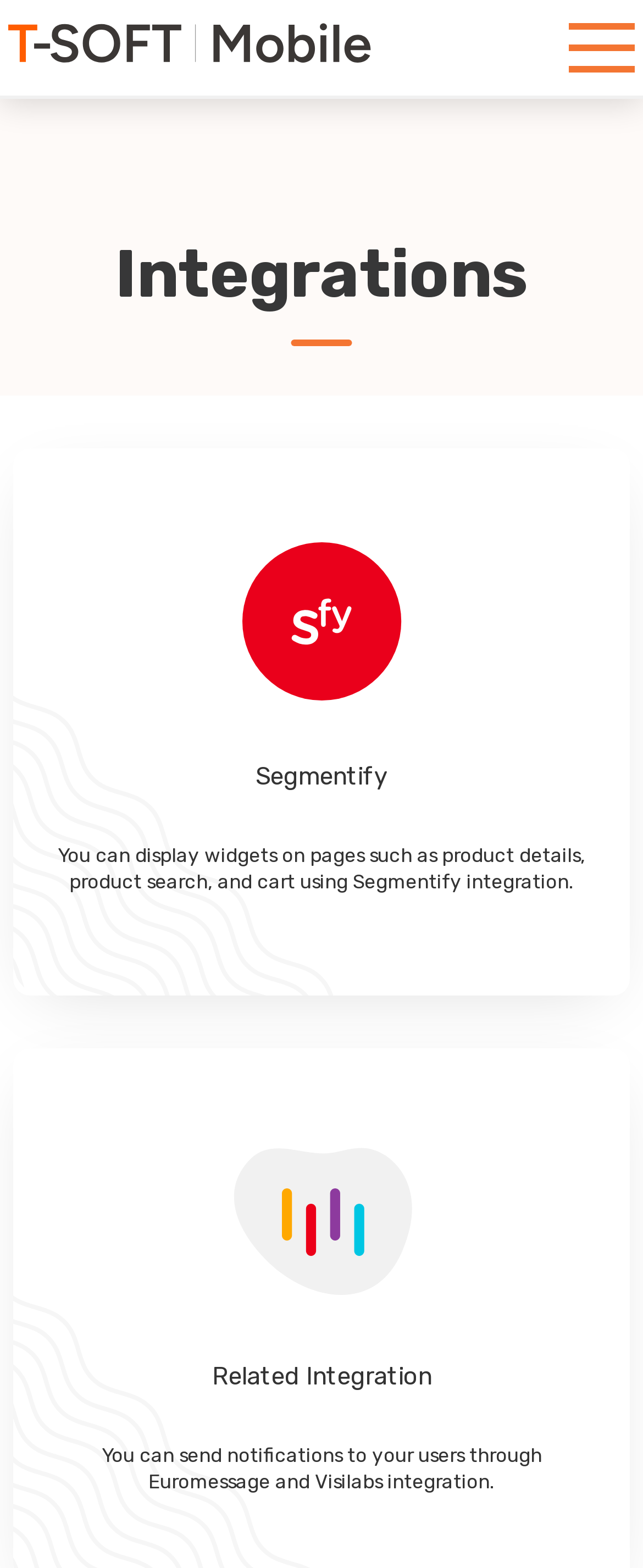What is the position of the 'Integrations' heading?
Using the image, elaborate on the answer with as much detail as possible.

The 'Integrations' heading is located at the top center of the webpage, with a bounding box coordinate of [0.021, 0.149, 0.979, 0.2].